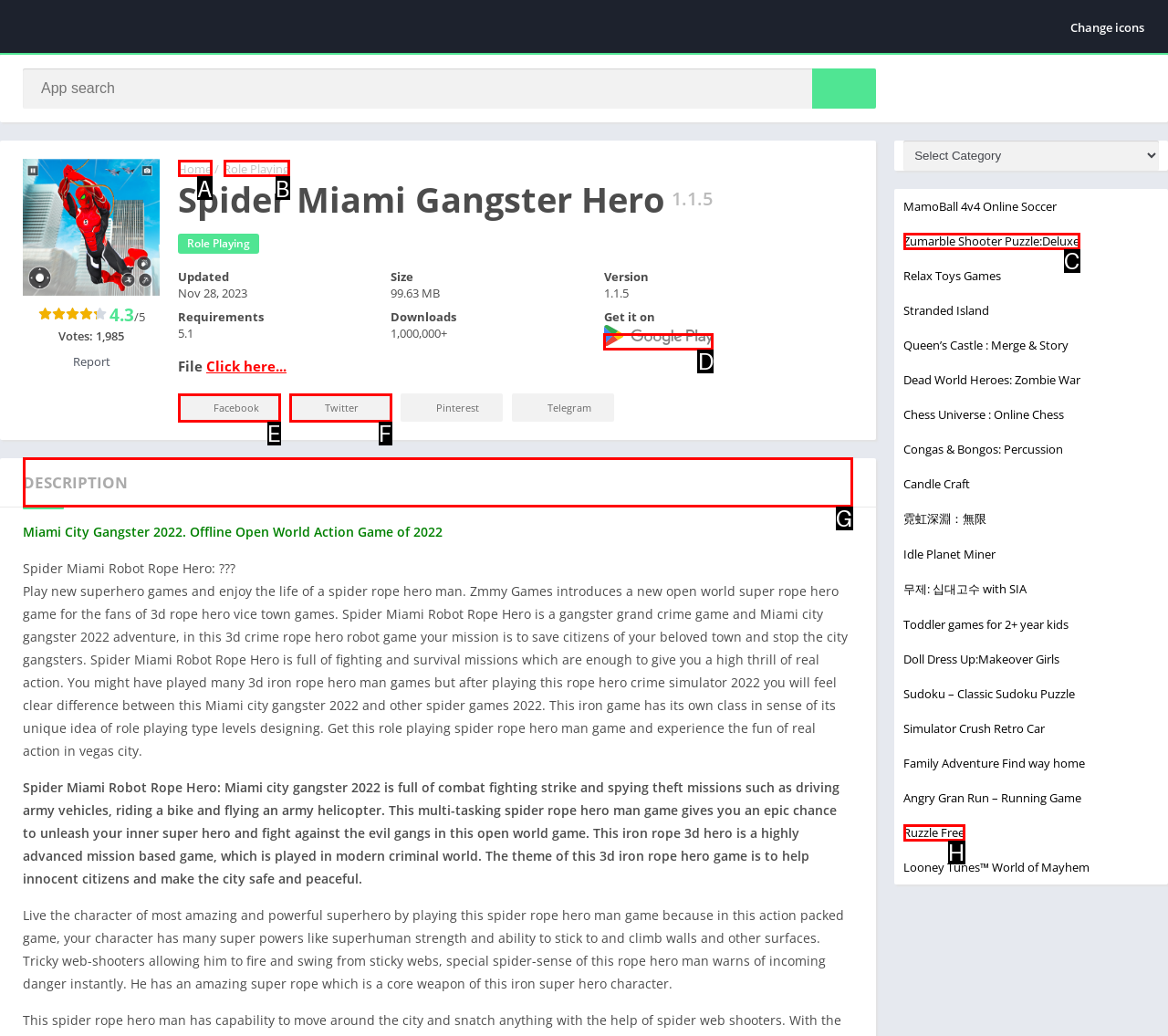Determine the appropriate lettered choice for the task: Check the game description. Reply with the correct letter.

G